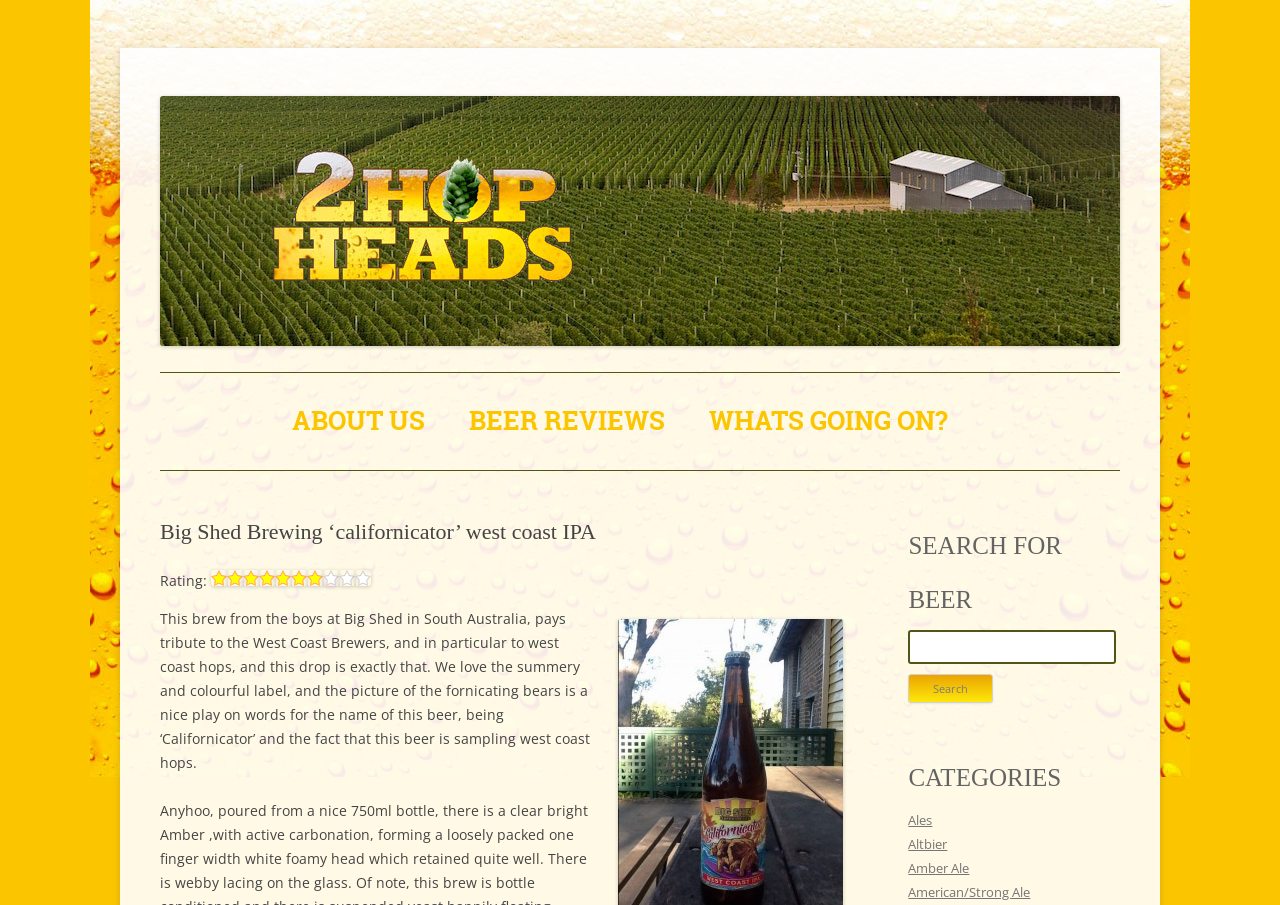What is the theme of the beer label?
Please answer the question with a single word or phrase, referencing the image.

Summery and colourful